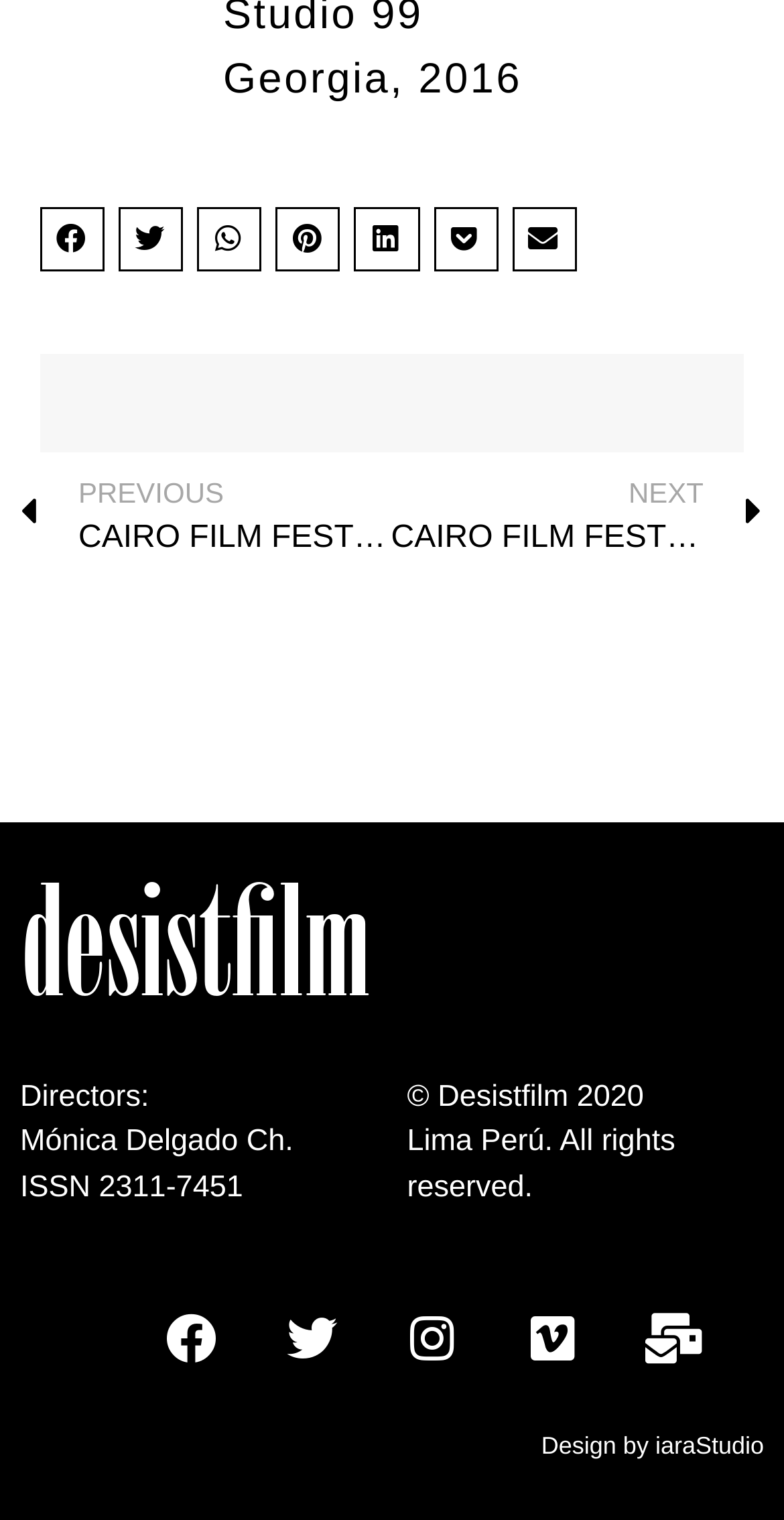Using the format (top-left x, top-left y, bottom-right x, bottom-right y), and given the element description, identify the bounding box coordinates within the screenshot: aria-label="Share on twitter"

[0.152, 0.136, 0.234, 0.178]